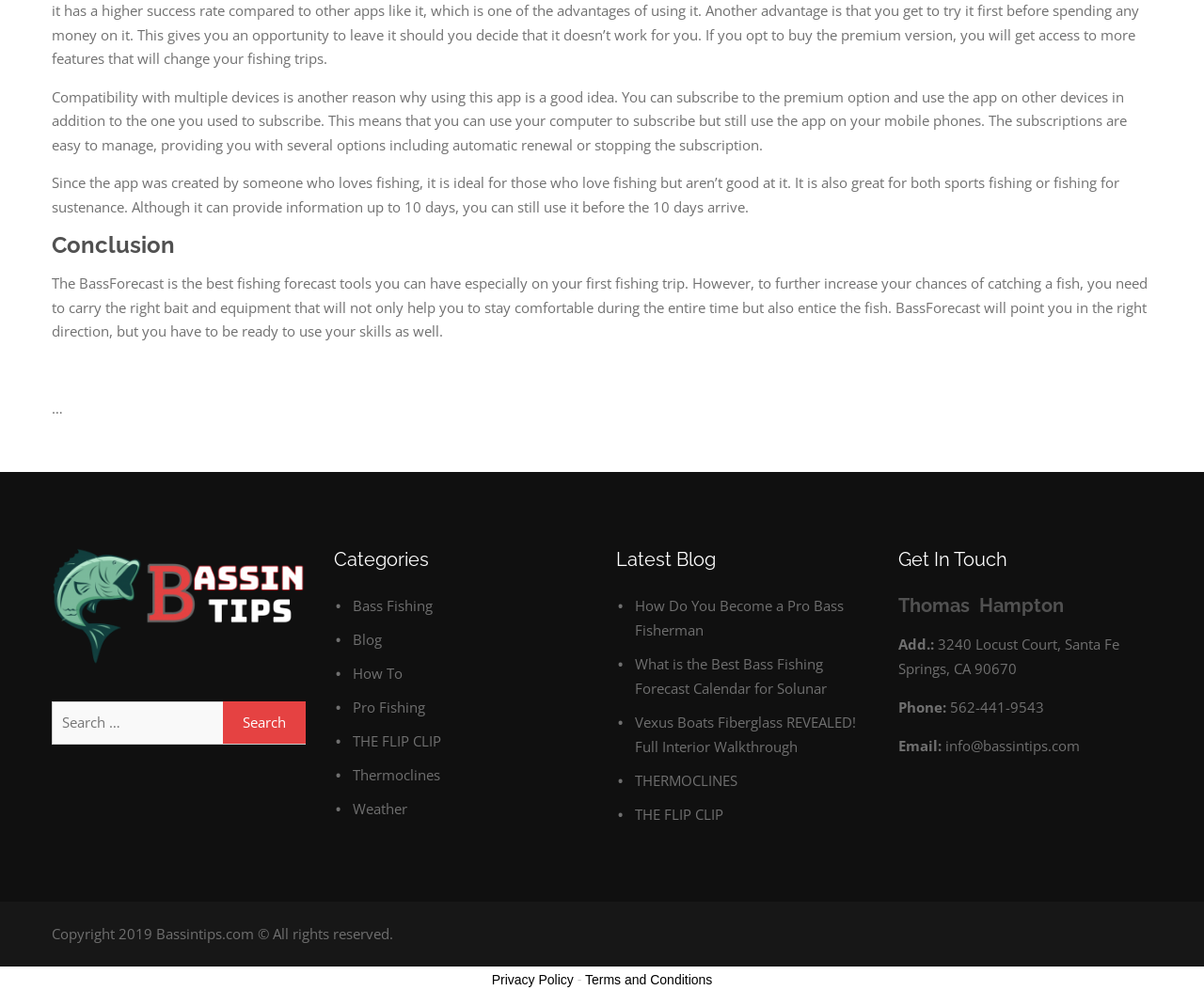Please identify the bounding box coordinates for the region that you need to click to follow this instruction: "View Terms and Conditions".

[0.486, 0.966, 0.592, 0.981]